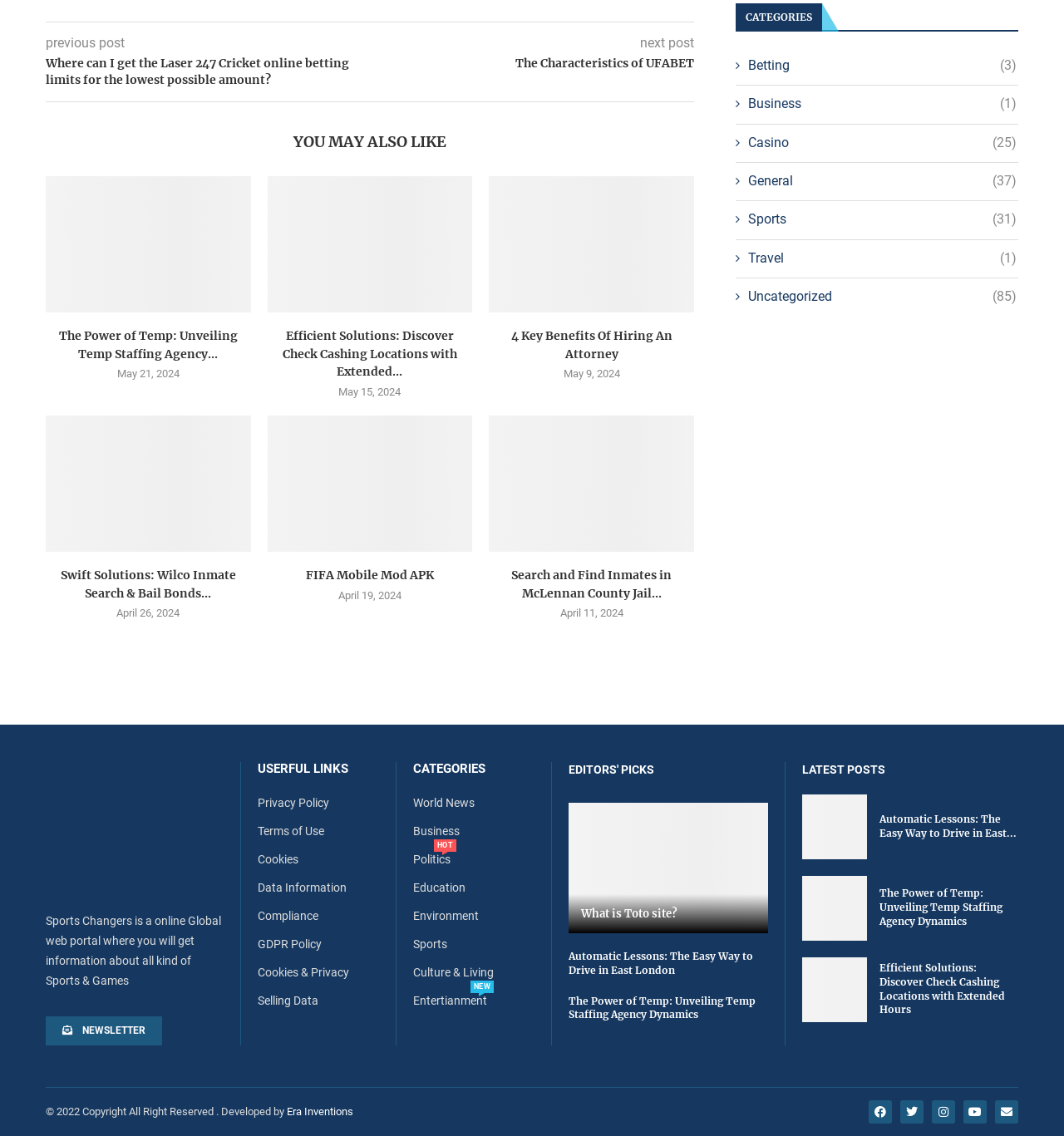Determine the bounding box coordinates of the region that needs to be clicked to achieve the task: "Click on the 'Logo (1)' image".

[0.043, 0.671, 0.226, 0.781]